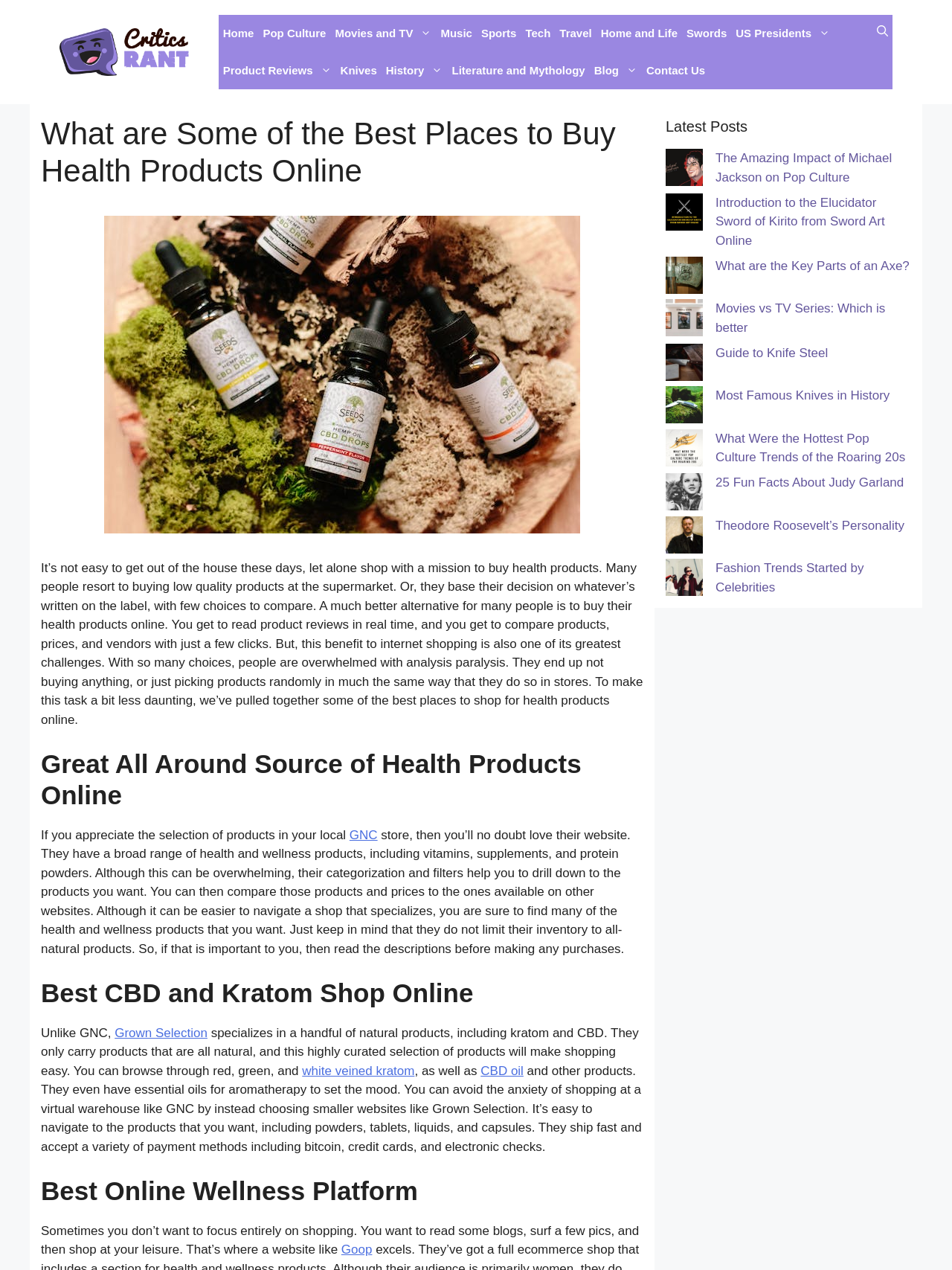Identify the bounding box coordinates of the region that needs to be clicked to carry out this instruction: "click the Critics Rant link". Provide these coordinates as four float numbers ranging from 0 to 1, i.e., [left, top, right, bottom].

[0.062, 0.035, 0.198, 0.046]